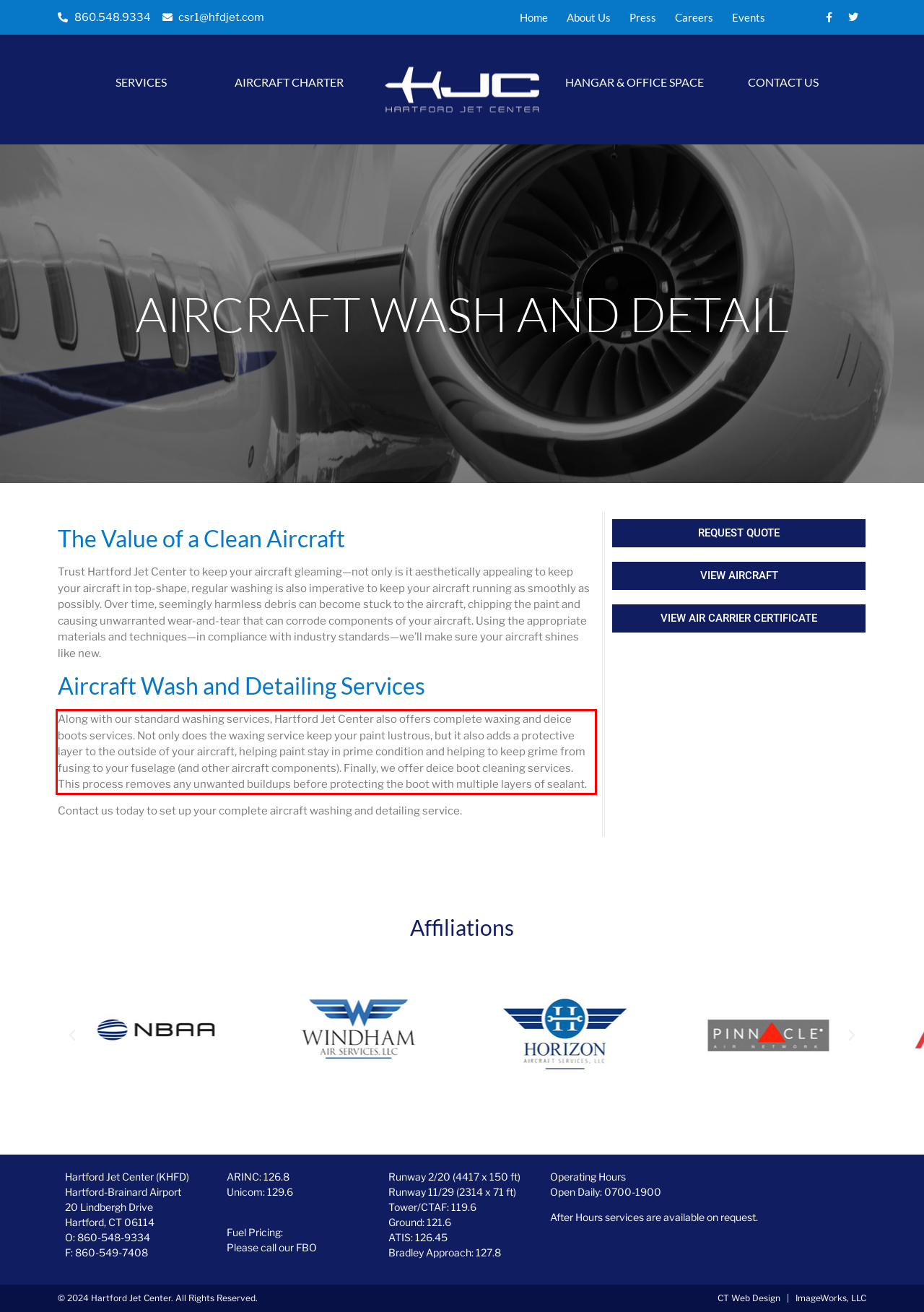Within the provided webpage screenshot, find the red rectangle bounding box and perform OCR to obtain the text content.

Along with our standard washing services, Hartford Jet Center also offers complete waxing and deice boots services. Not only does the waxing service keep your paint lustrous, but it also adds a protective layer to the outside of your aircraft, helping paint stay in prime condition and helping to keep grime from fusing to your fuselage (and other aircraft components). Finally, we offer deice boot cleaning services. This process removes any unwanted buildups before protecting the boot with multiple layers of sealant.